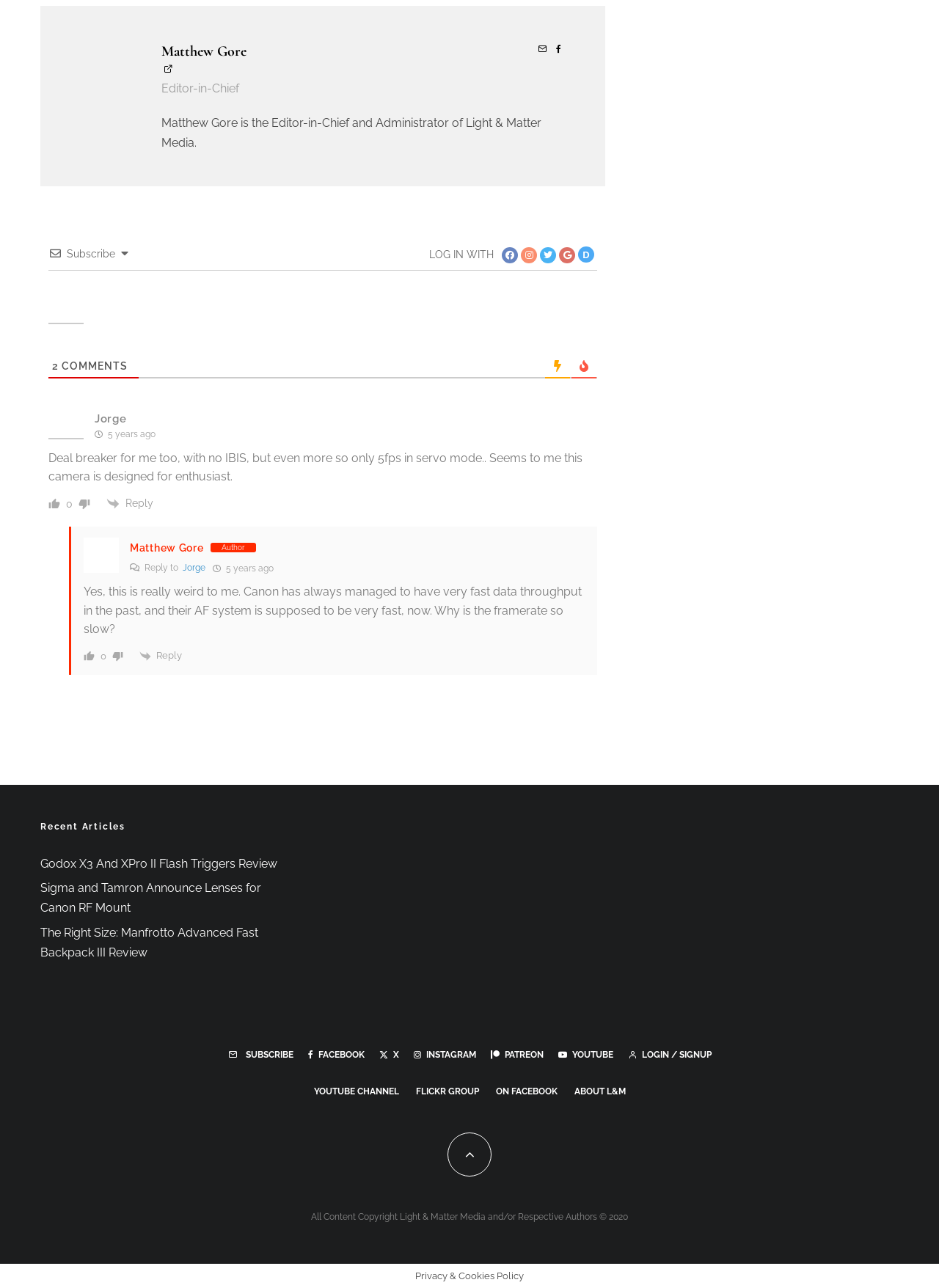What is the copyright year of the content?
Please provide a comprehensive answer based on the information in the image.

The copyright year can be found at the bottom of the webpage, where it says 'All Content Copyright Light & Matter Media and/or Respective Authors © 2020'.